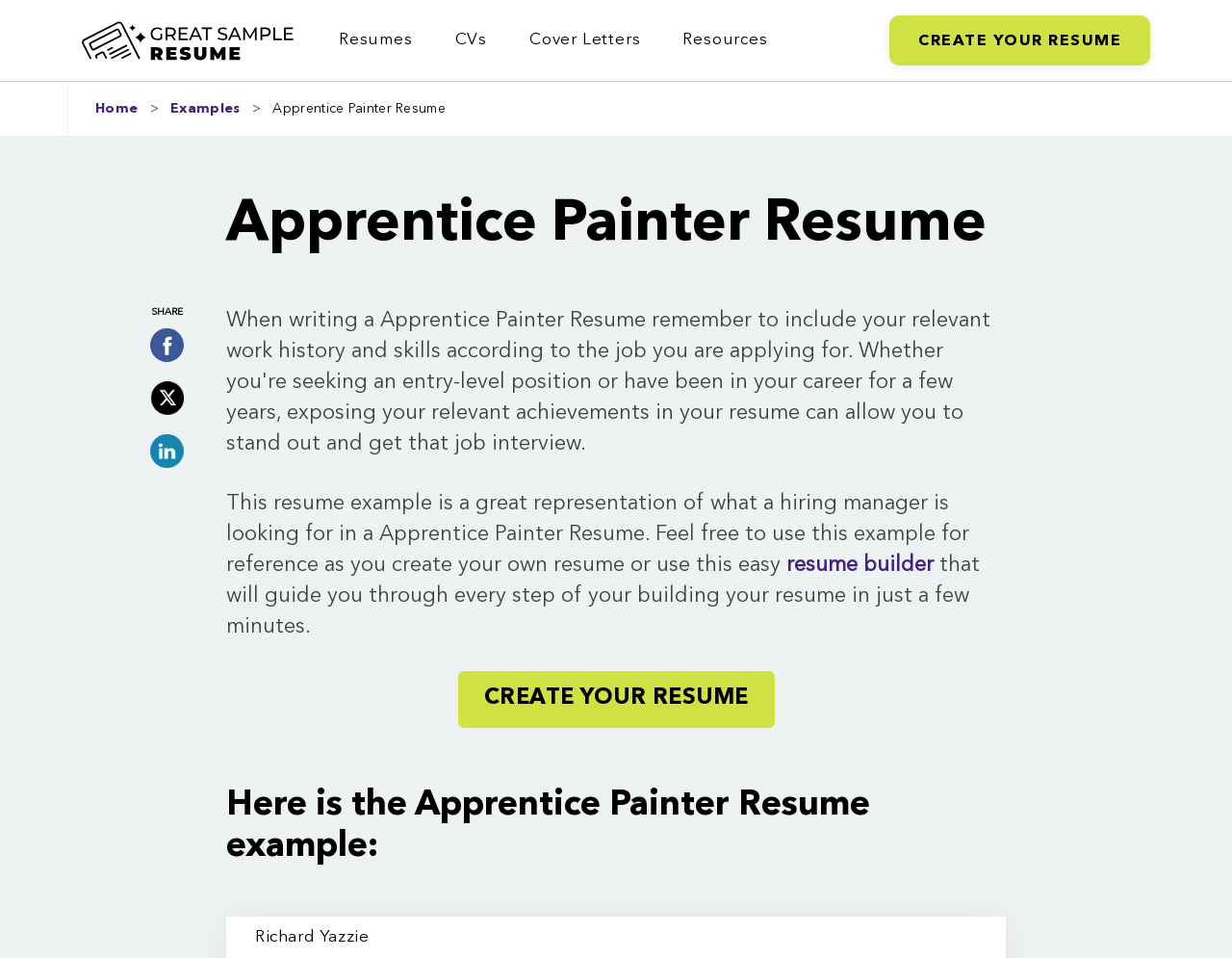Find and specify the bounding box coordinates that correspond to the clickable region for the instruction: "Click on 'CREATE YOUR RESUME'".

[0.371, 0.701, 0.629, 0.76]